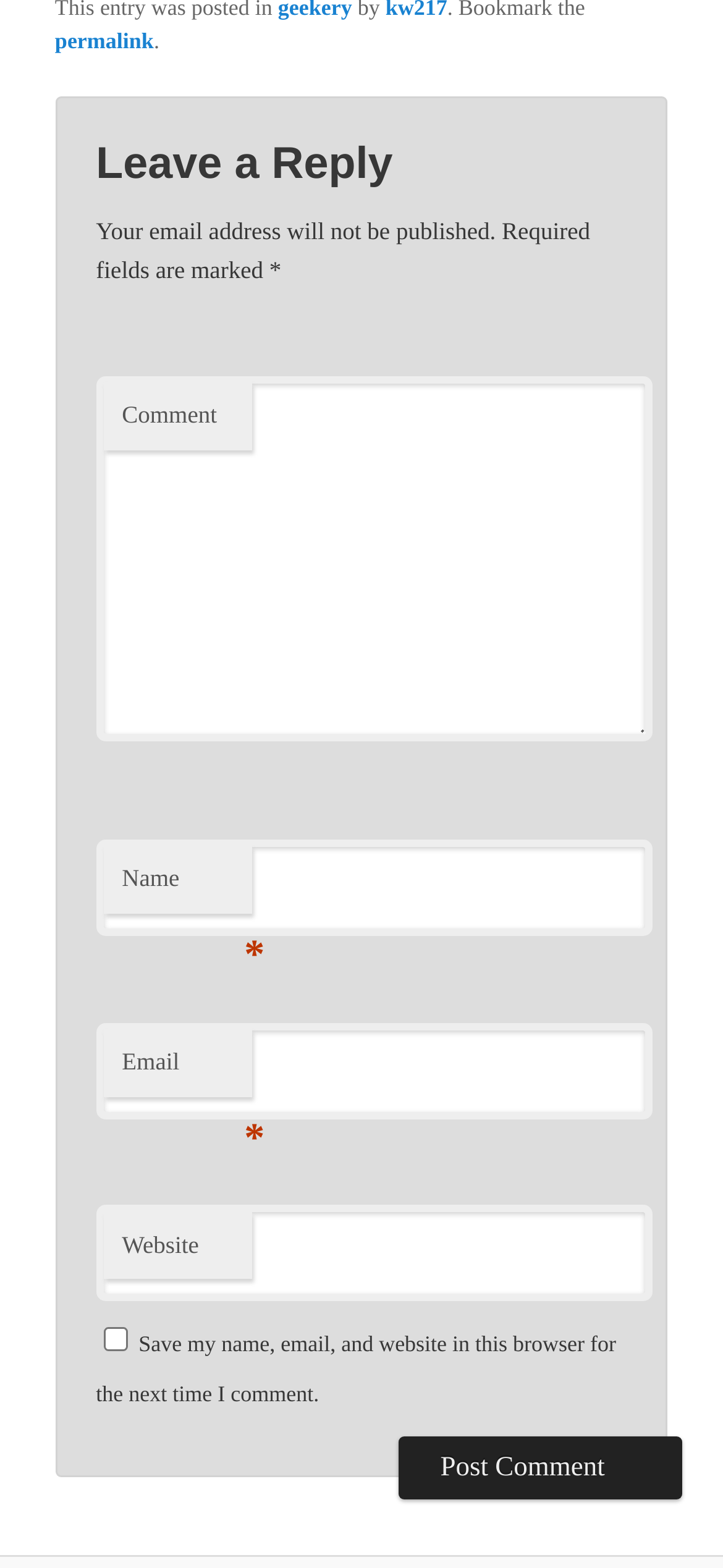Find the bounding box of the UI element described as: "title="China ERW Pipe Mill Manufacturer"". The bounding box coordinates should be given as four float values between 0 and 1, i.e., [left, top, right, bottom].

None